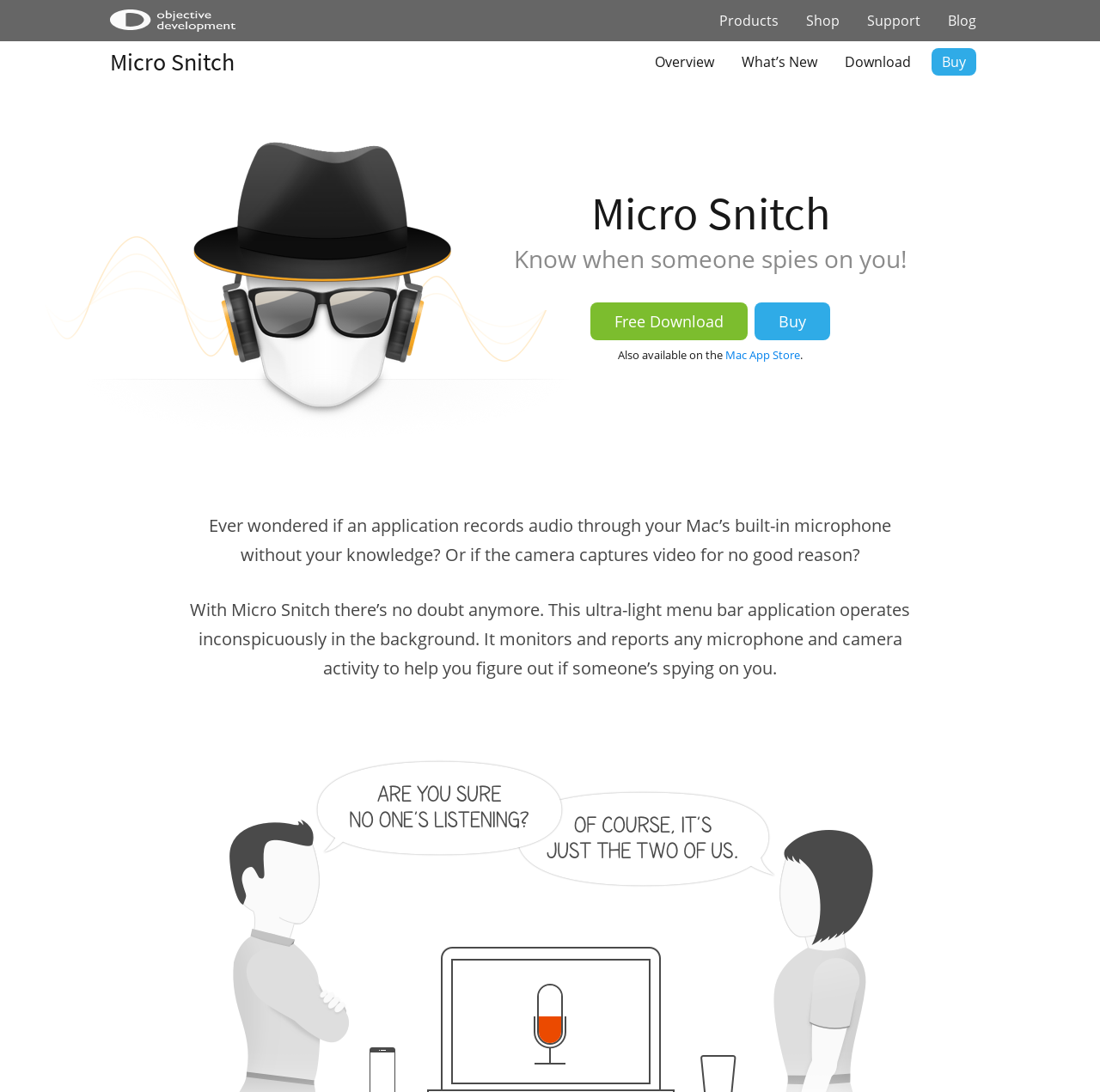What type of activity does Micro Snitch monitor?
Use the screenshot to answer the question with a single word or phrase.

Microphone and camera activity